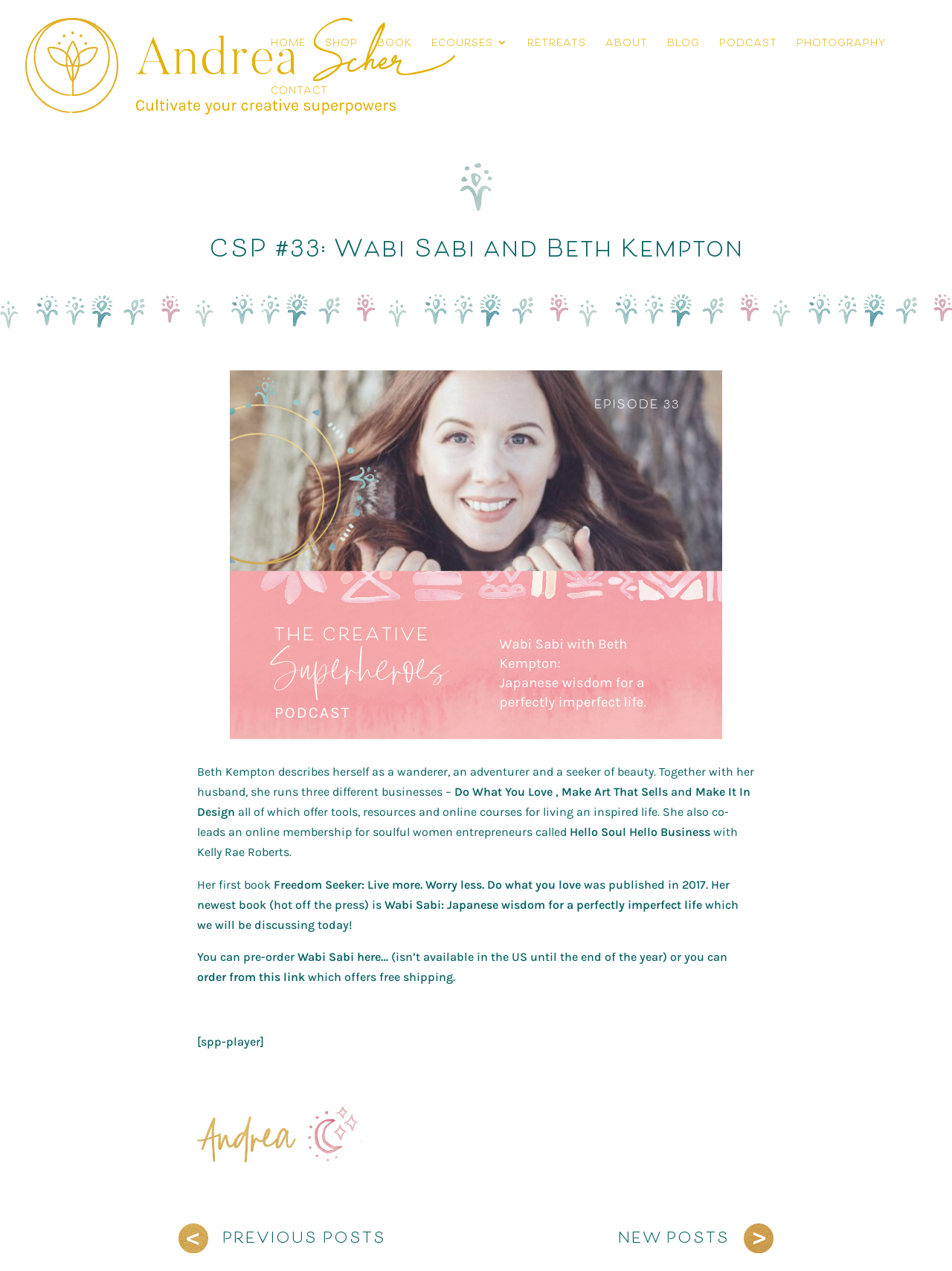Predict the bounding box coordinates of the area that should be clicked to accomplish the following instruction: "visit Do What You Love website". The bounding box coordinates should consist of four float numbers between 0 and 1, i.e., [left, top, right, bottom].

[0.477, 0.617, 0.58, 0.628]